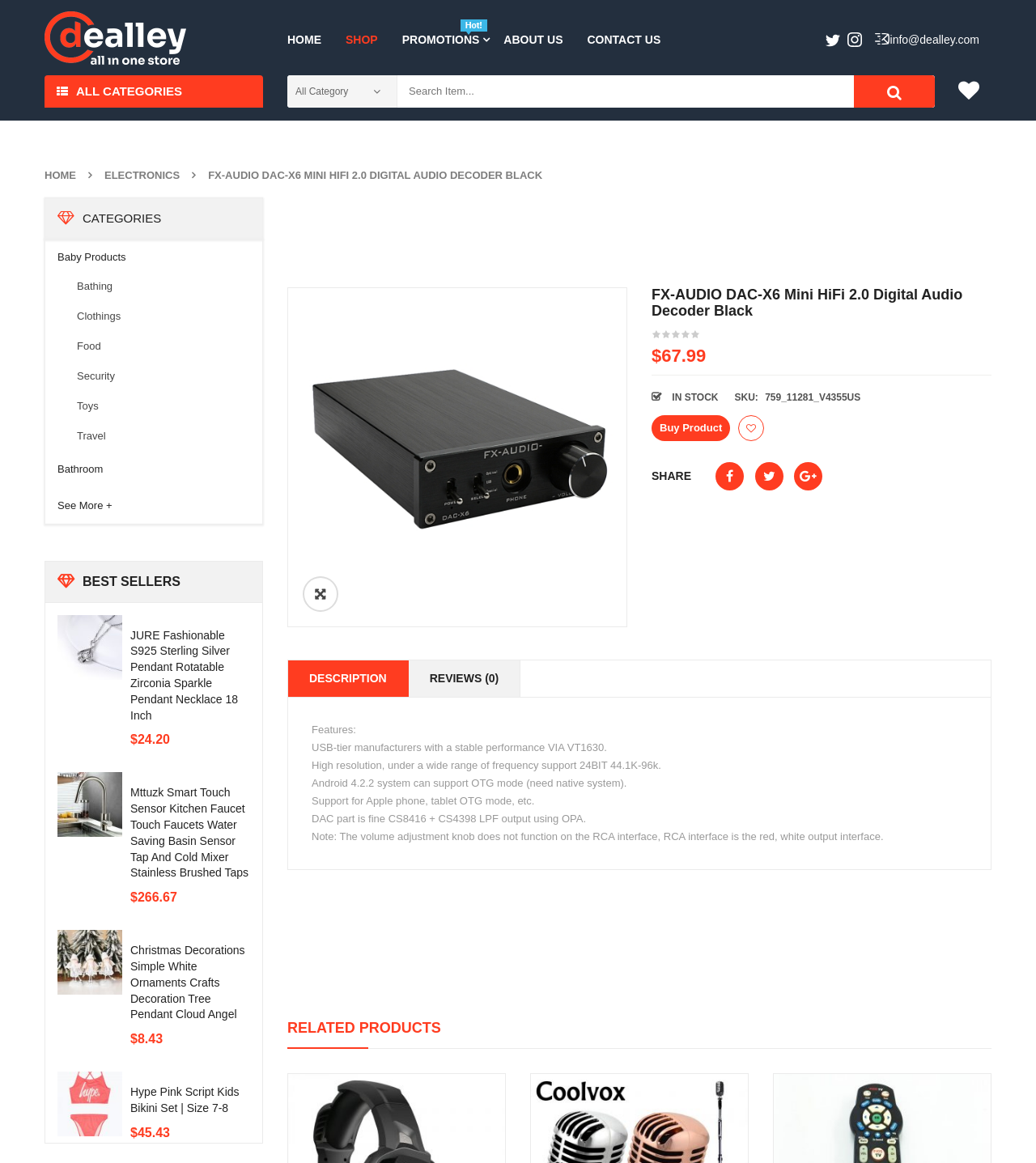Locate the bounding box coordinates of the clickable region to complete the following instruction: "Click the 'TOP 10 BEST COFFEE IN HANOI OLD QUARTER: DISCOVER THE PERFECT CUP' link."

None